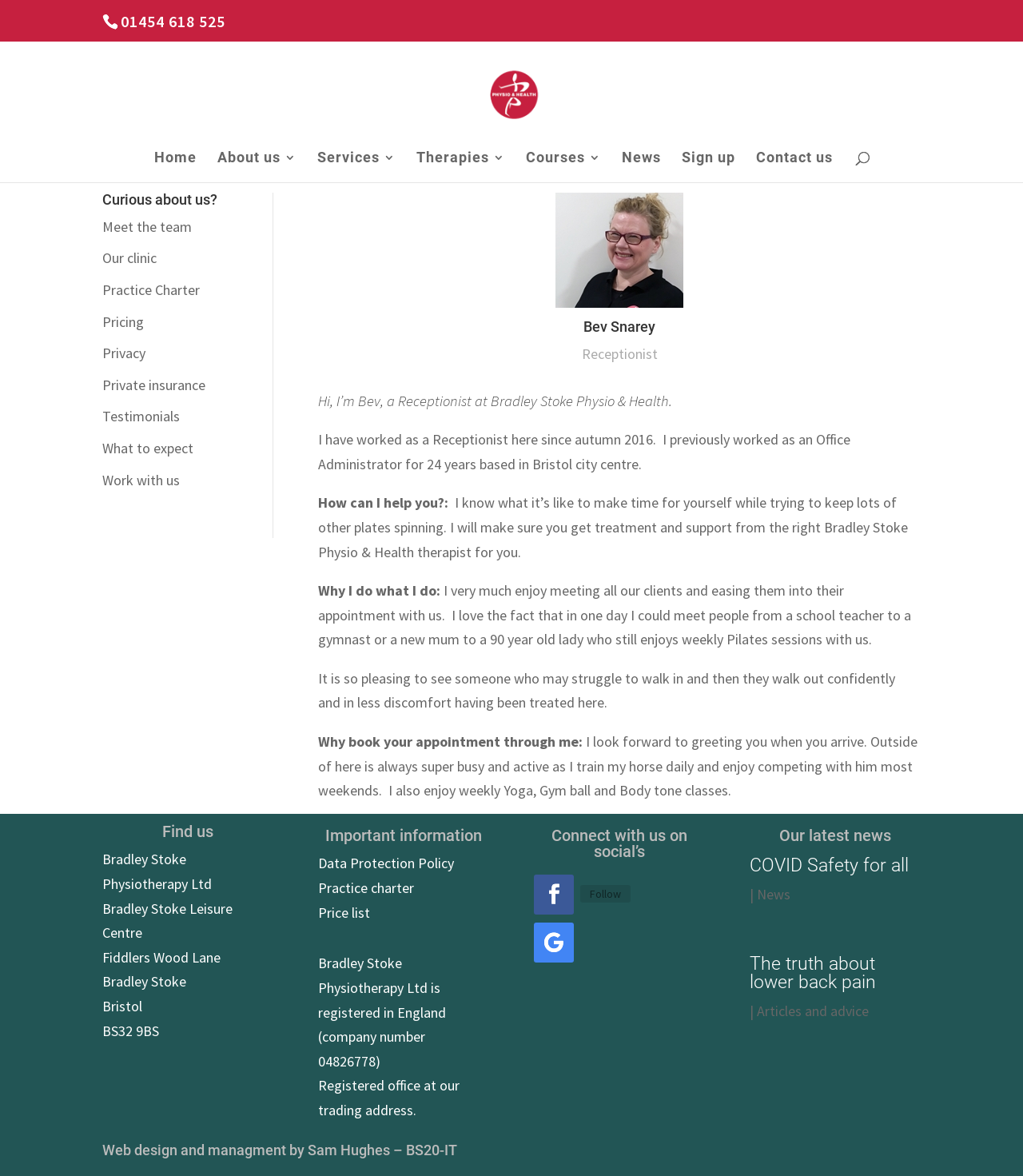Summarize the webpage with a detailed and informative caption.

This webpage is about Bev Snarey, a receptionist at Bradley Stoke Physio and Health. At the top of the page, there is a phone number "01454 618 525" and a link to "Bradley Stoke Physio and Health" with an accompanying image. Below this, there is a navigation menu with links to "Home", "About us", "Services", "Therapies", "Courses", "News", "Sign up", and "Contact us". 

On the left side of the page, there is a section with a heading "Curious about us?" followed by links to "Meet the team", "Our clinic", "Practice Charter", "Pricing", "Privacy", "Private insurance", "Testimonials", "What to expect", and "Work with us". 

Below this, there is a section about Bev Snarey, with an image of her and a heading with her name. The section includes a brief introduction to Bev, her role as a receptionist, and her interests outside of work. 

On the right side of the page, there is a section with a heading "Find us" that provides the address of Bradley Stoke Physiotherapy Ltd. Below this, there is a section with a heading "Important information" that includes links to "Data Protection Policy", "Practice charter", and "Price list". 

Further down the page, there is a section with a heading "Connect with us on social’s" that includes links to social media platforms. Next to this, there is a section with a heading "Our latest news" that includes two articles, one about COVID safety and another about lower back pain. 

At the very bottom of the page, there is a section with a heading "Web design and management by Sam Hughes – BS20-IT".